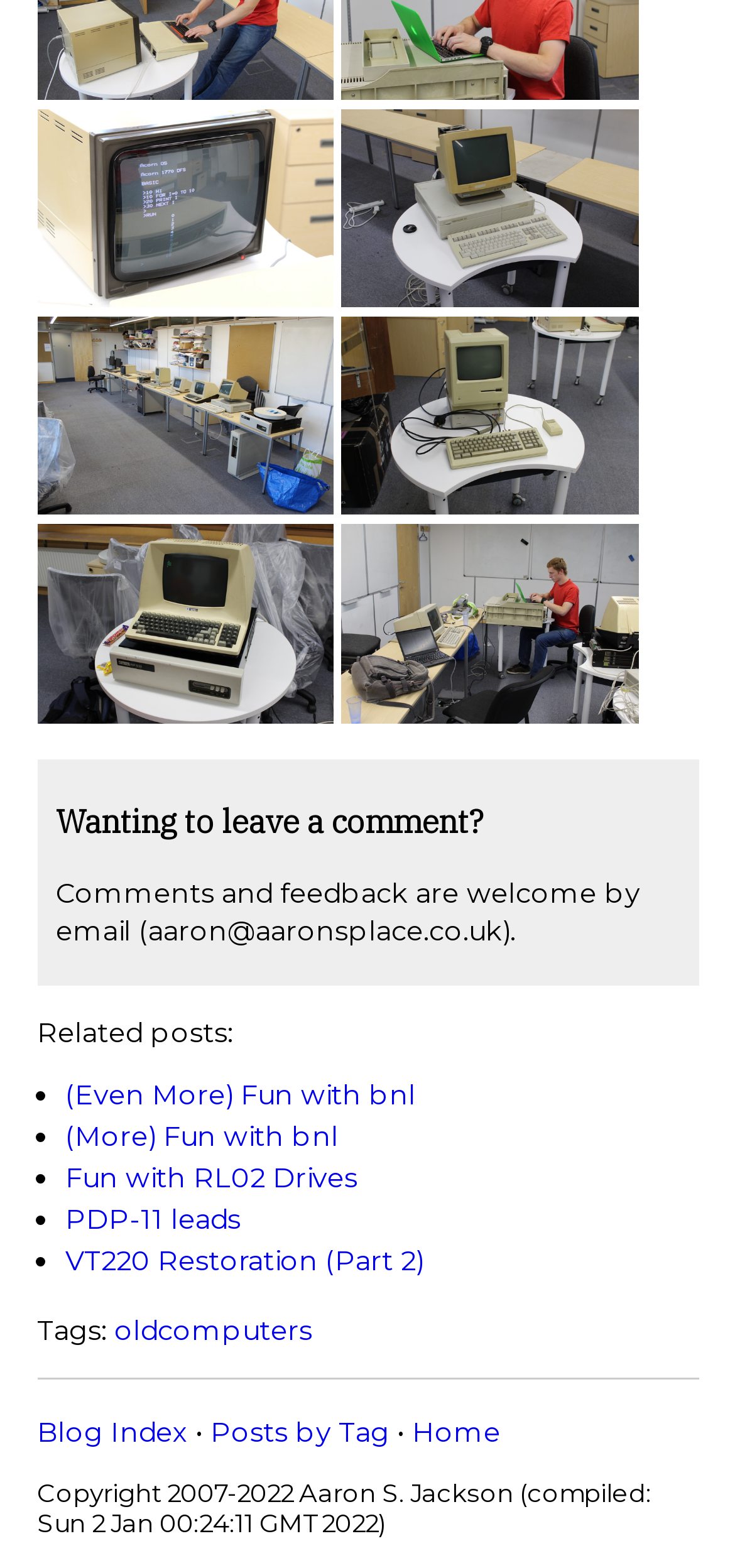Locate the bounding box coordinates of the area to click to fulfill this instruction: "View the 'Posts by Tag' page". The bounding box should be presented as four float numbers between 0 and 1, in the order [left, top, right, bottom].

[0.286, 0.903, 0.529, 0.924]